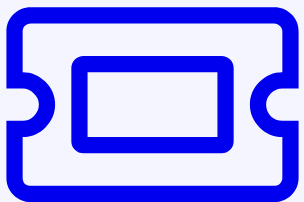List and describe all the prominent features within the image.

The image features a stylized depiction of a banknote, designed primarily with a vibrant blue color scheme. The banknote is illustrated within a rectangular frame, showcasing a central rectangular shape that symbolizes a bill's important details. This graphic element conveys themes of commerce, finance, and transactions, fitting seamlessly into a shopping context. It likely represents a feature related to coupons or discounts, as indicated by its placement in the section of a webpage dedicated to shopping and cart functionalities. Overall, the image aims to attract attention and enhance the user experience by conveying a sense of currency and value.